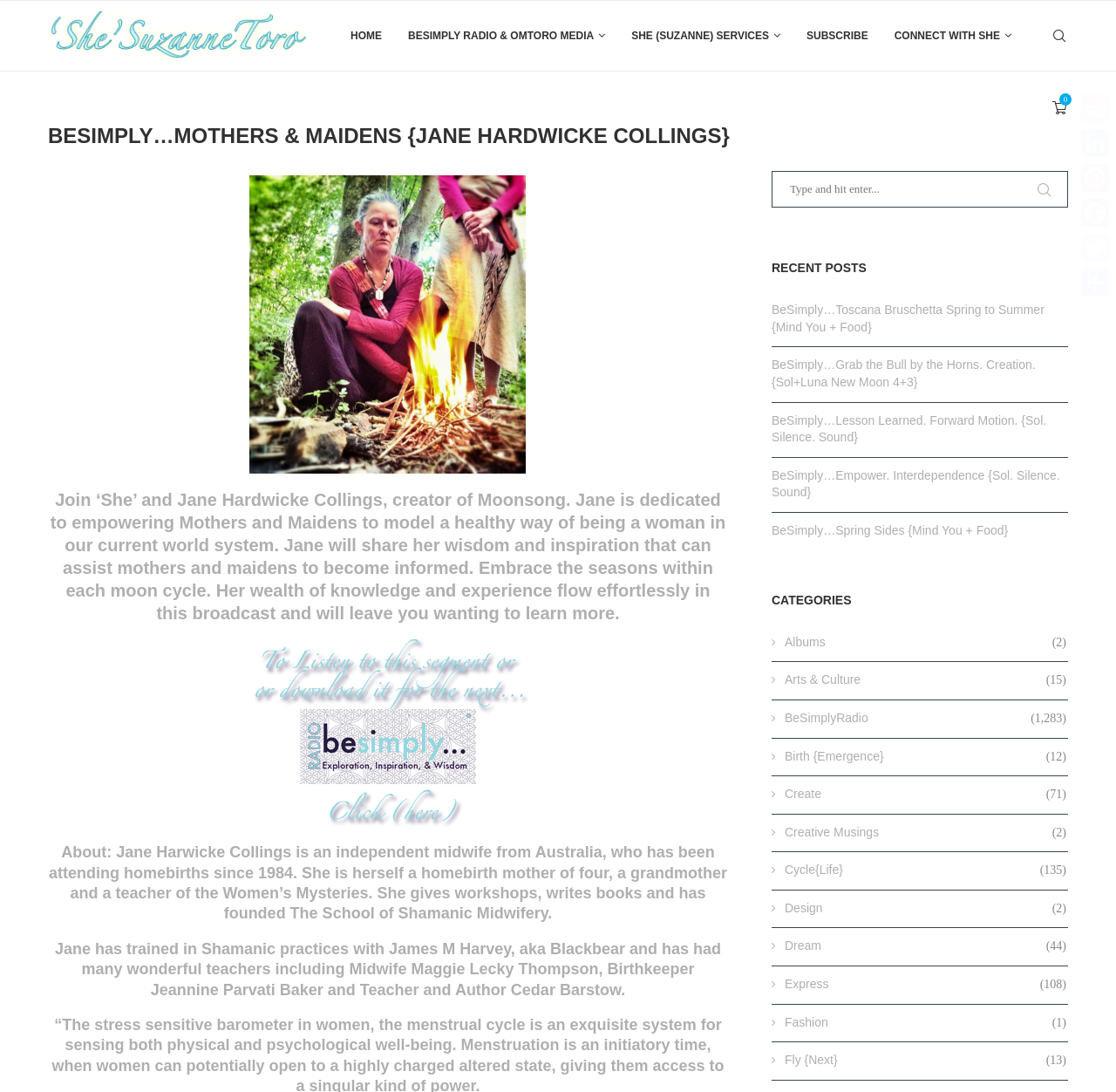Generate a comprehensive description of the contents of the webpage.

This webpage is dedicated to empowering mothers and maidens, featuring Jane Hardwicke Collings, the creator of Moonsong. The page has a prominent heading at the top, "BESIMPLY…MOTHERS & MAIDENS {JANE HARDWICKE COLLINGS}", followed by a subheading that describes Jane's dedication to empowering women.

Below the heading, there is a section with a photo of Jane Hardwicke Collings, accompanied by a brief description of her background as an independent midwife from Australia. This section also includes links to her workshops, books, and the School of Shamanic Midwifery.

The page has a navigation menu at the top, with links to "HOME", "BESIMPLY RADIO & OMTORO MEDIA", "SHE (SUZANNE) SERVICES", "SUBSCRIBE", and "CONNECT WITH SHE". There are also social media links at the bottom right corner of the page, including Reddit, LinkedIn, Pinterest, Facebook, Twitter, and Share.

On the right side of the page, there is a search bar and a section titled "RECENT POSTS", which lists several article links, including "BeSimply…Toscana Bruschetta Spring to Summer {Mind You + Food}", "BeSimply…Grab the Bull by the Horns. Creation. {Sol+Luna New Moon 4+3}", and others. Below the recent posts section, there is a "CATEGORIES" section, which lists various categories, including "Albums", "Arts & Culture", "BeSimplyRadio", "Birth {Emergence}", and many others.

Throughout the page, there are several images, including a logo at the top left corner, a photo of Jane Hardwicke Collings, and an image accompanying the "Click-(here)" link. The overall layout of the page is organized, with clear headings and concise text, making it easy to navigate and find relevant information.